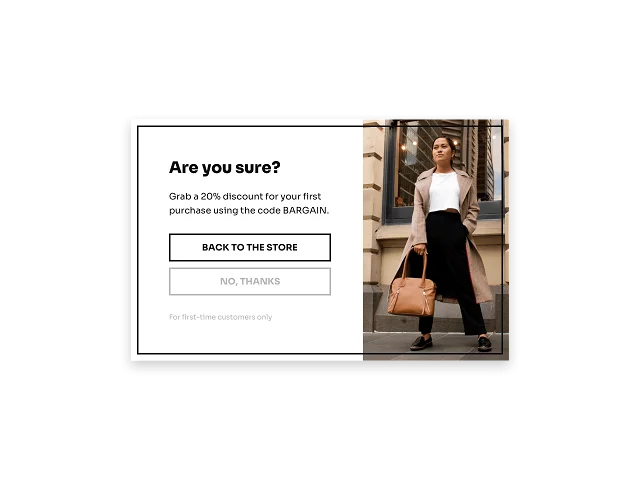Please analyze the image and give a detailed answer to the question:
What is the code for the discount?

The code is mentioned in the special offer 'Grab a 20% discount for your first purchase using the code BARGAIN'.